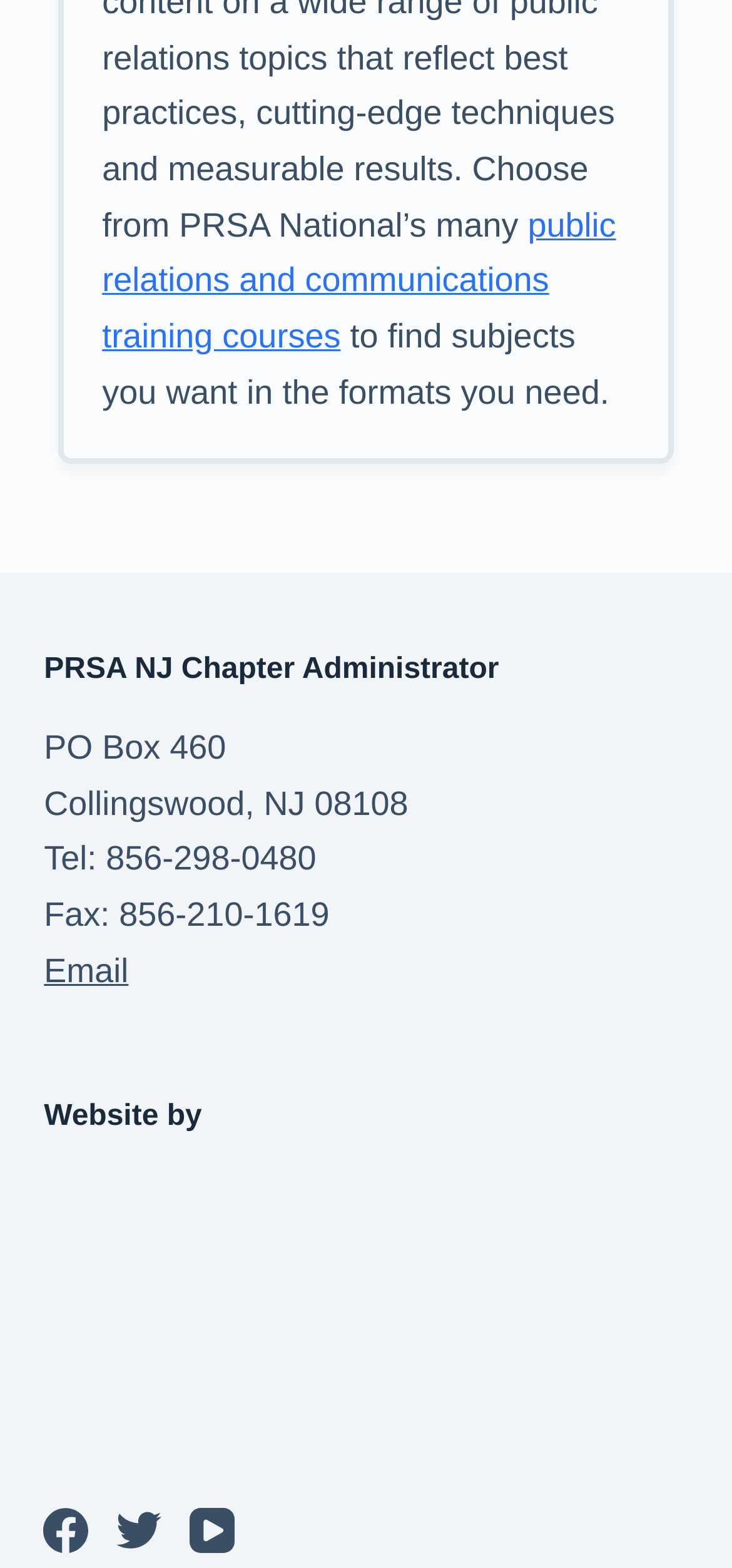Answer the question below with a single word or a brief phrase: 
How many social media links are there?

3